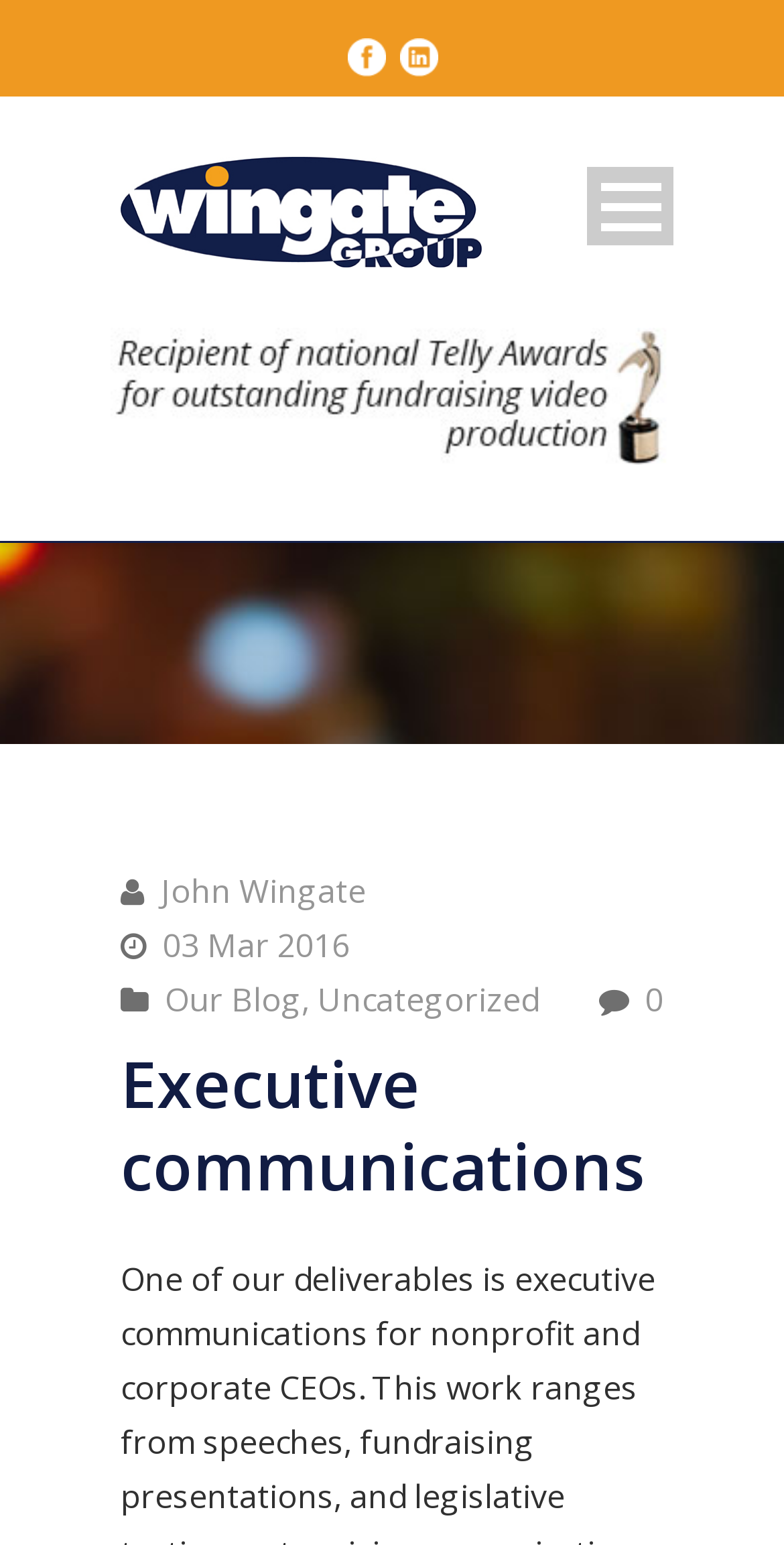Determine the bounding box coordinates of the element's region needed to click to follow the instruction: "Learn about nonprofit fundraising". Provide these coordinates as four float numbers between 0 and 1, formatted as [left, top, right, bottom].

[0.154, 0.506, 0.846, 0.571]